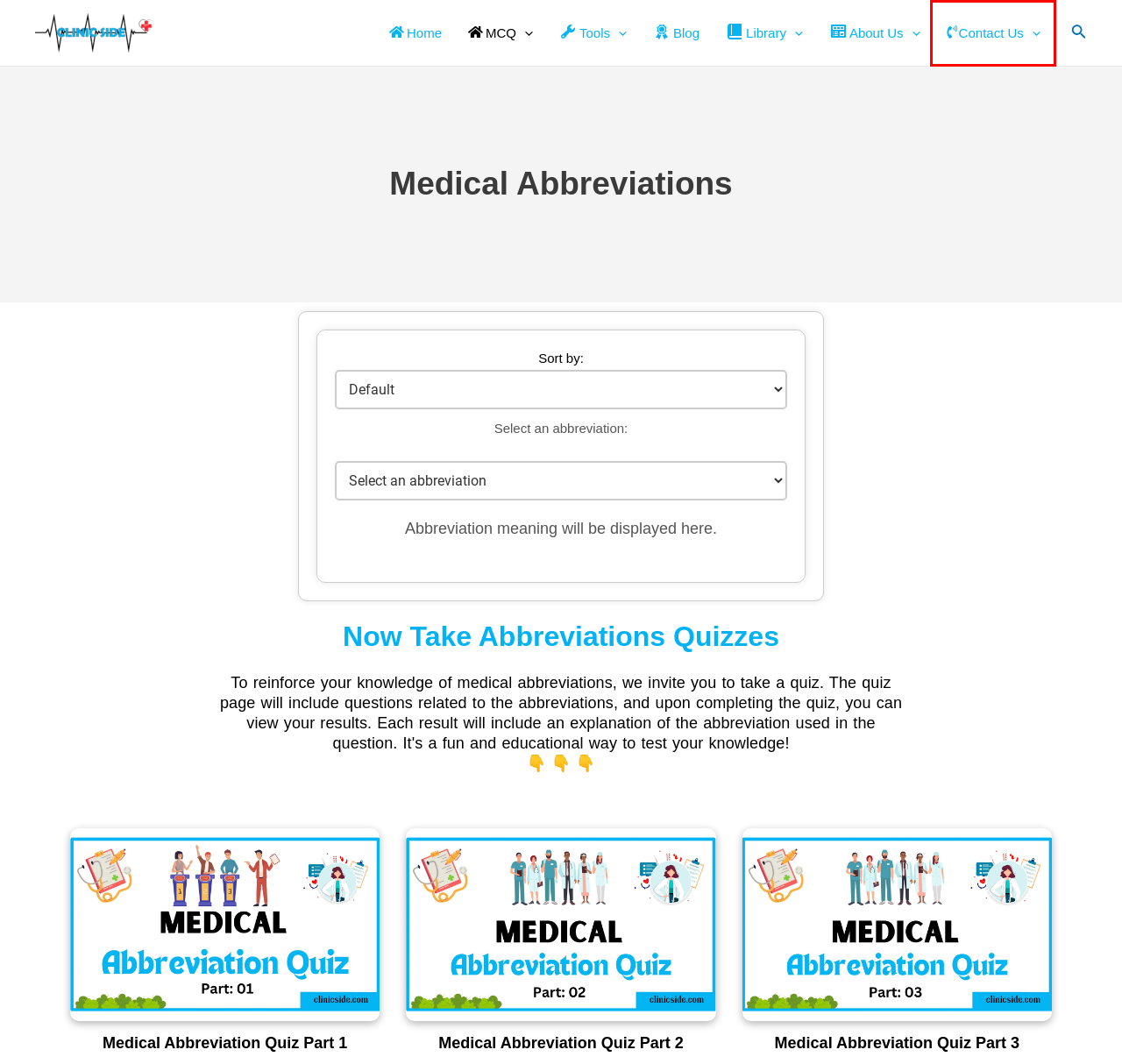Given a screenshot of a webpage featuring a red bounding box, identify the best matching webpage description for the new page after the element within the red box is clicked. Here are the options:
A. Blog || Clinic Side
B. Challenge Yourself with MCQs at Clinic Side
C. Medical Abbreviation Quiz Part 2 | Clinic Side
D. Clinic Side
E. Medical Tools By Clinic Side
F. Medical Abbreviation Quiz Part 3 | Clinic Side
G. Medical Abbreviation Quiz Part 1 | Clinic Side
H. Contact Us

H